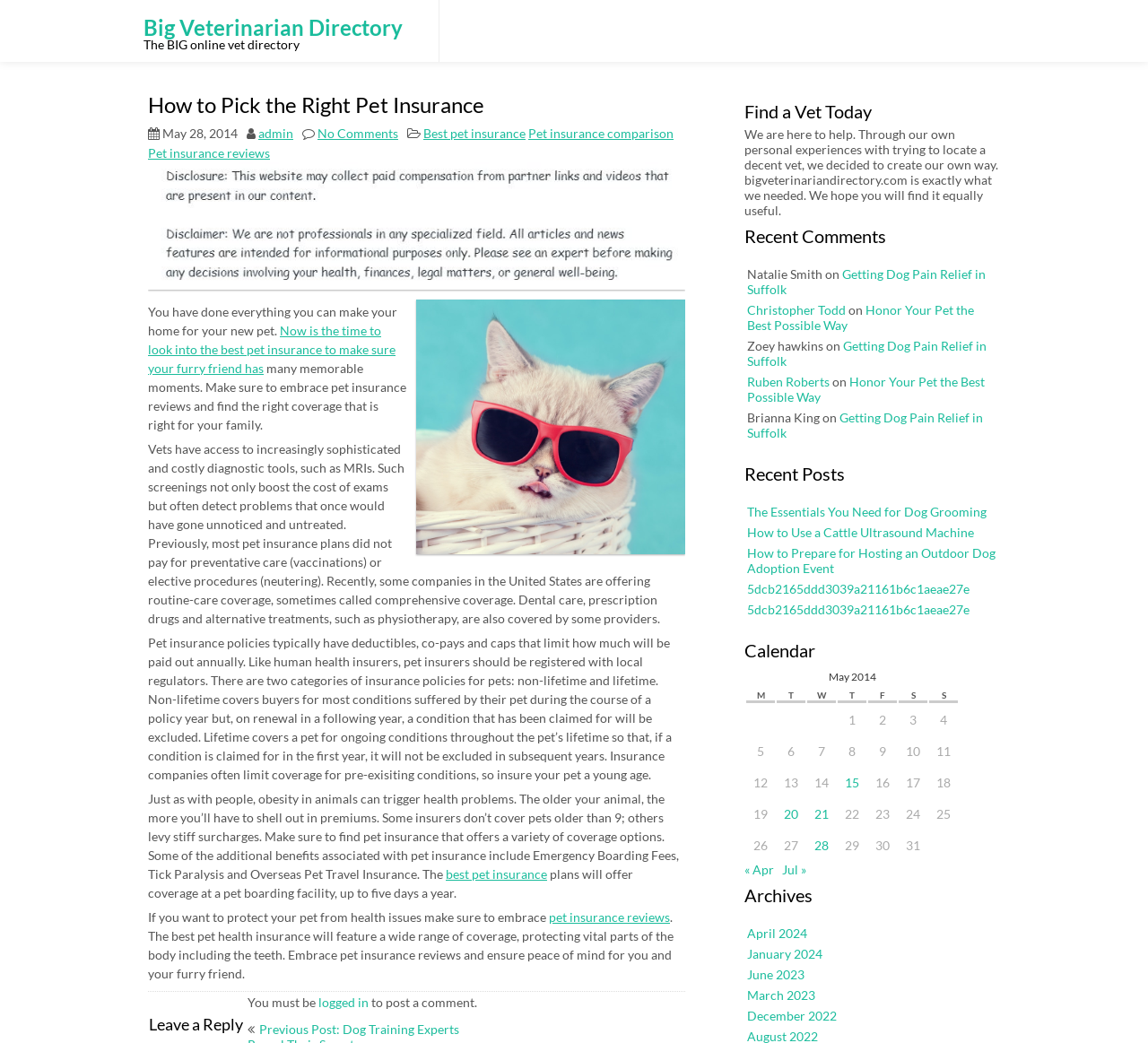Please identify the bounding box coordinates of the element's region that I should click in order to complete the following instruction: "Find a vet today". The bounding box coordinates consist of four float numbers between 0 and 1, i.e., [left, top, right, bottom].

[0.648, 0.089, 0.871, 0.121]